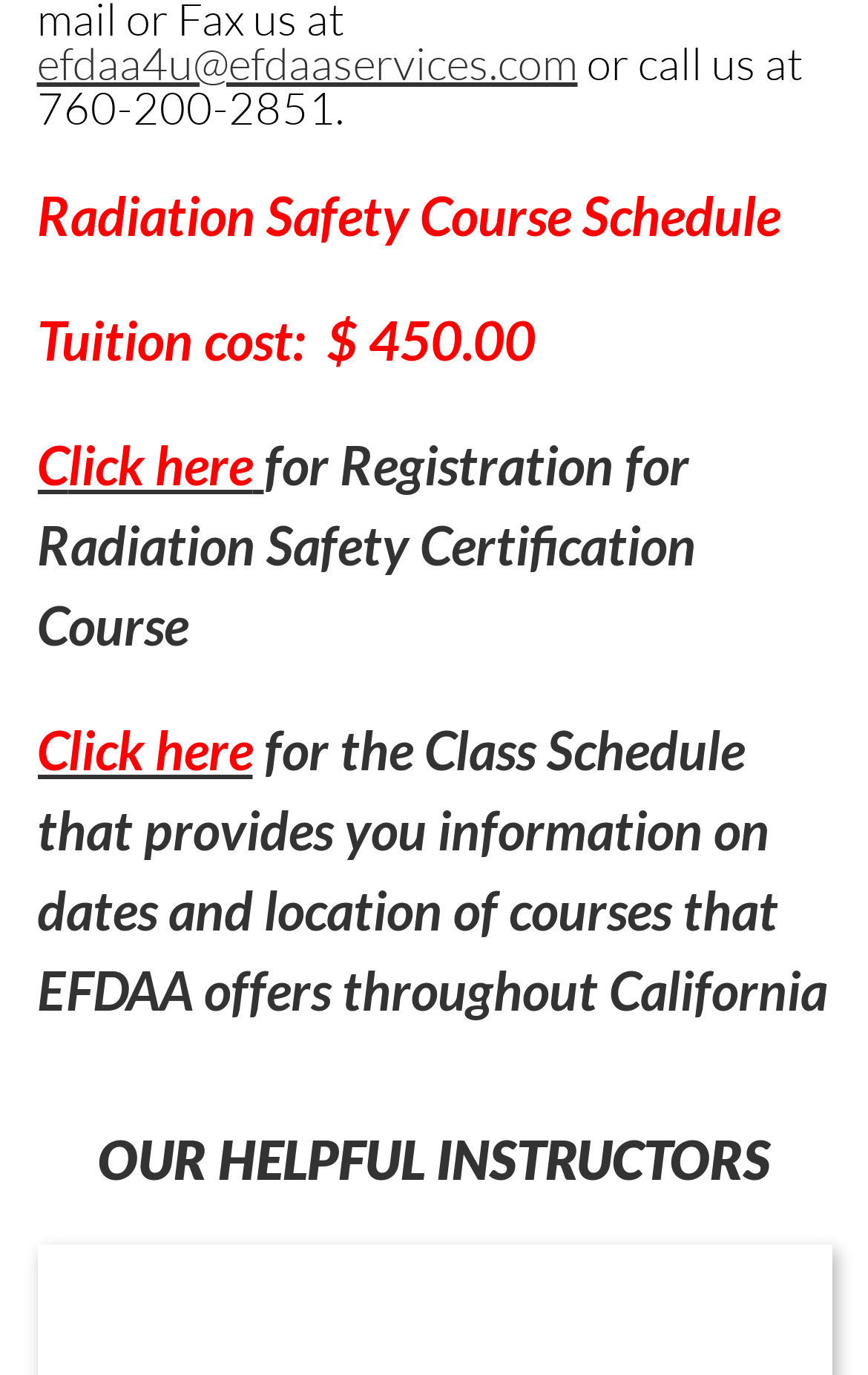Bounding box coordinates are specified in the format (top-left x, top-left y, bottom-right x, bottom-right y). All values are floating point numbers bounded between 0 and 1. Please provide the bounding box coordinate of the region this sentence describes: Click here

[0.042, 0.521, 0.291, 0.568]